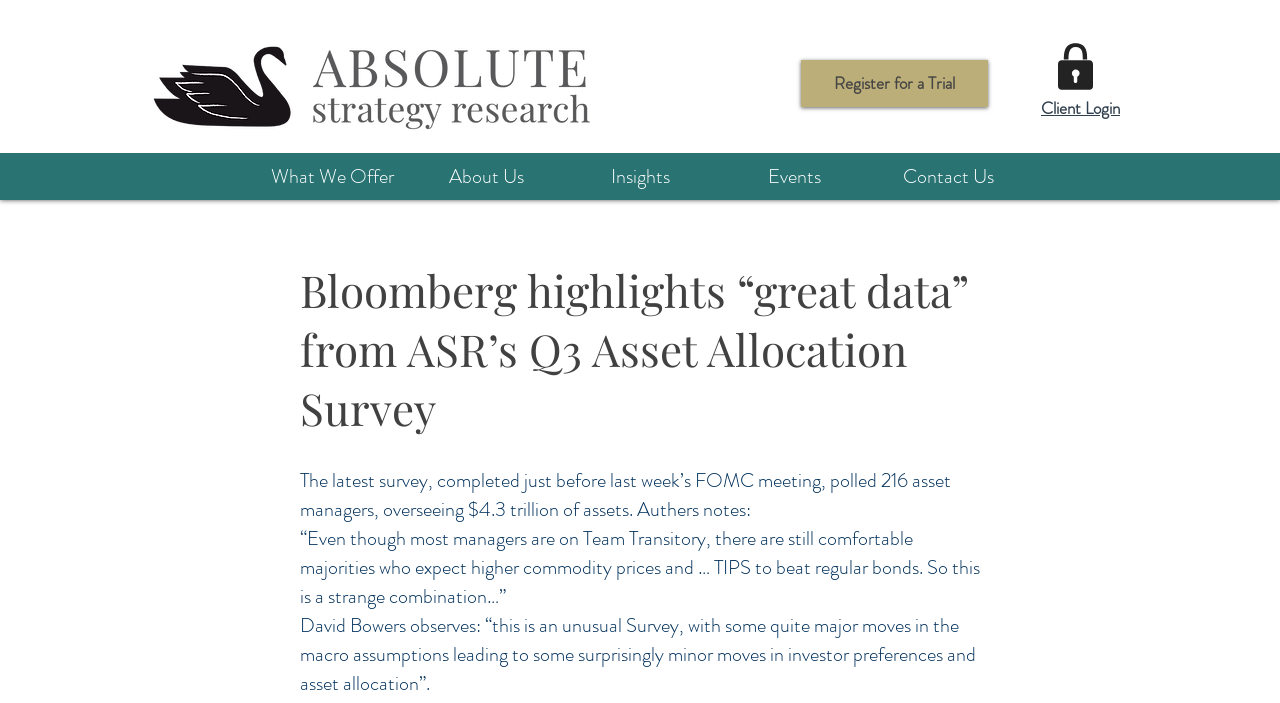Use one word or a short phrase to answer the question provided: 
How much assets are overseen by the polled asset managers?

$4.3 trillion